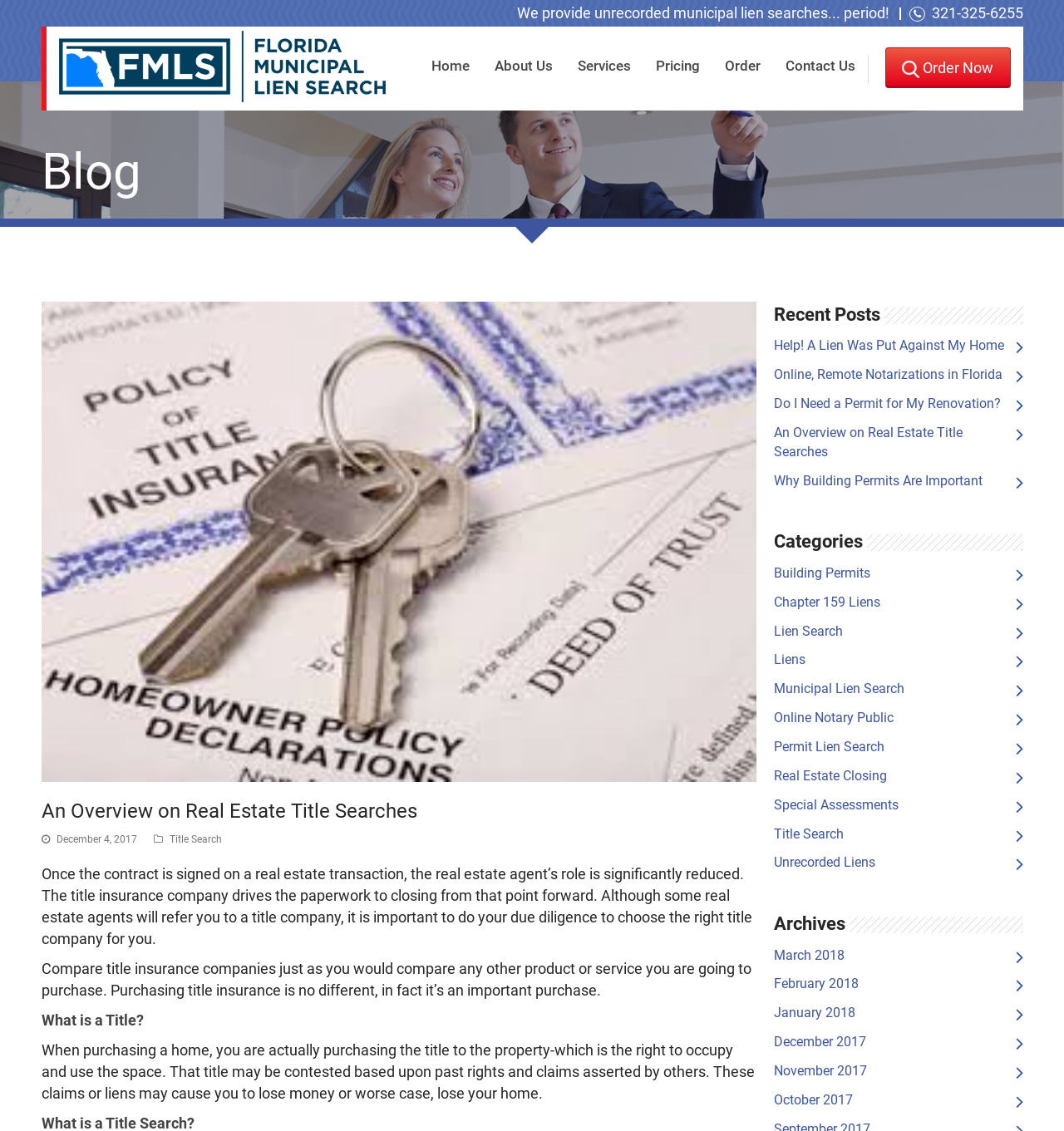What is the date of the blog post 'An Overview on Real Estate Title Searches'?
Could you give a comprehensive explanation in response to this question?

In the blog post section, I found the text 'December 4, 2017' which indicates the date of the blog post 'An Overview on Real Estate Title Searches'.